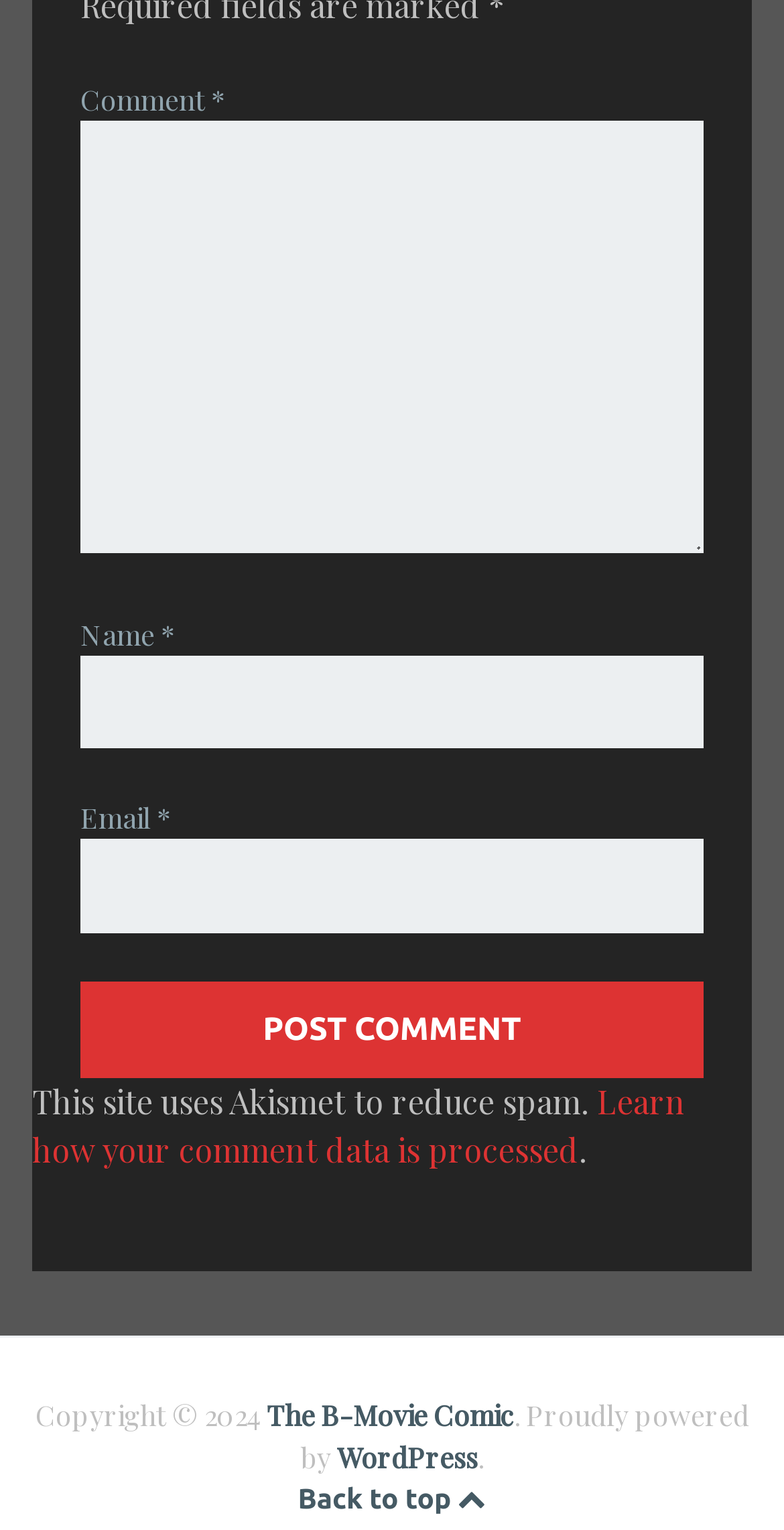Find the bounding box of the UI element described as follows: "name="submit" value="Post Comment"".

[0.103, 0.642, 0.897, 0.705]